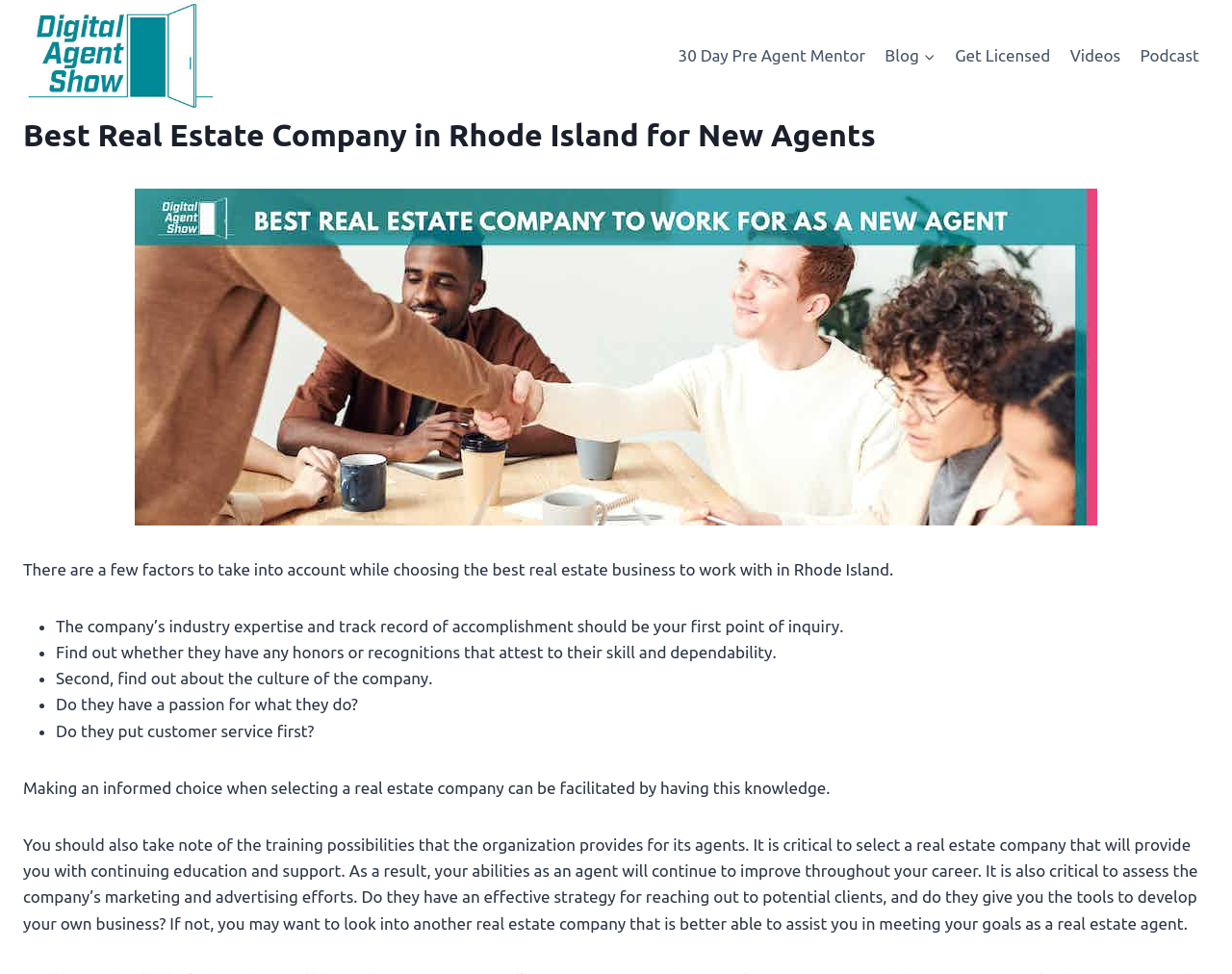What is the importance of continuing education in a real estate company?
Can you offer a detailed and complete answer to this question?

According to the webpage, selecting a real estate company that provides continuing education and support is critical because it enables agents to improve their skills throughout their career.